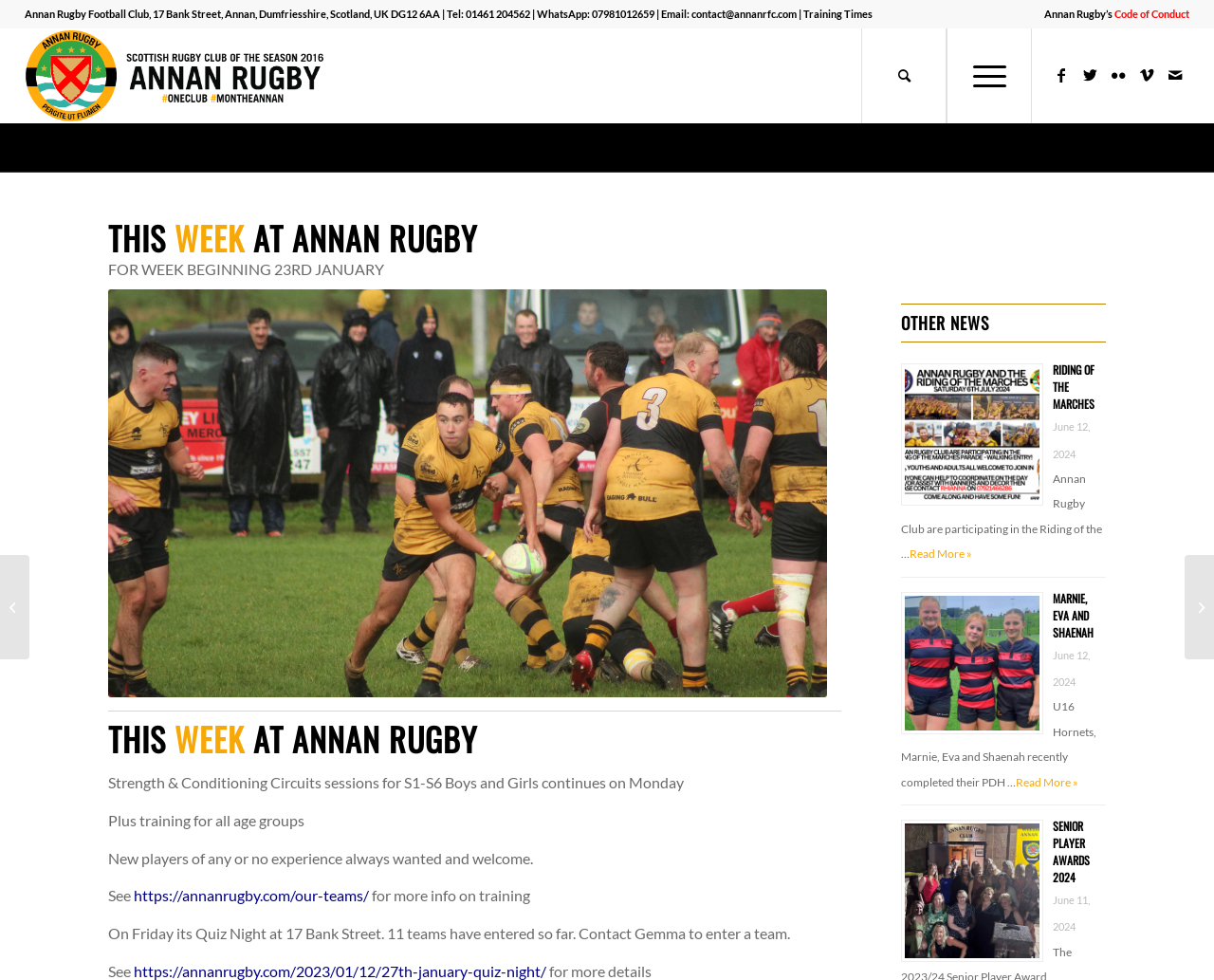Determine the bounding box for the UI element described here: "07981012659".

[0.487, 0.008, 0.539, 0.02]